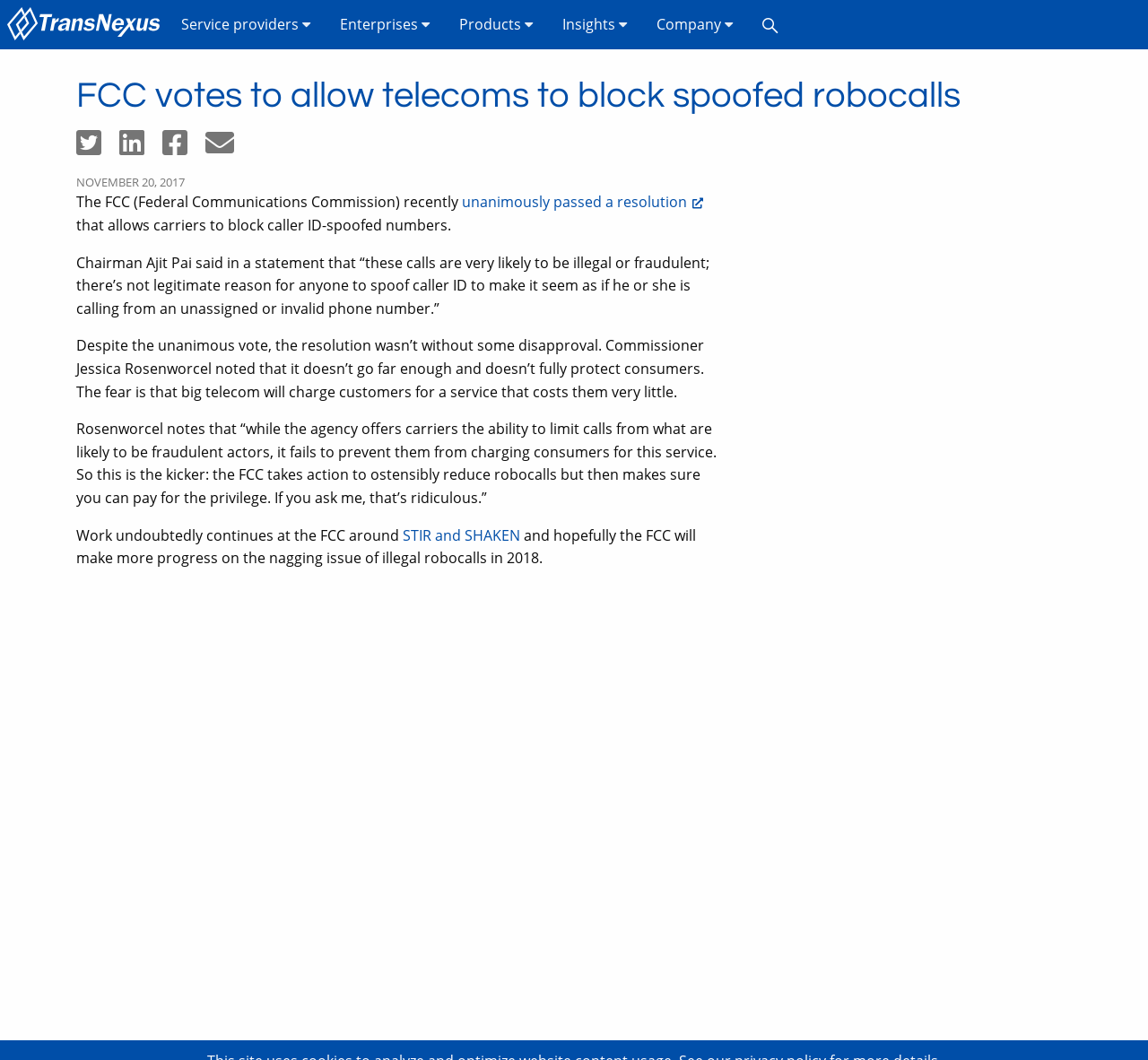Please reply to the following question using a single word or phrase: 
Who is the Chairman of the FCC?

Ajit Pai